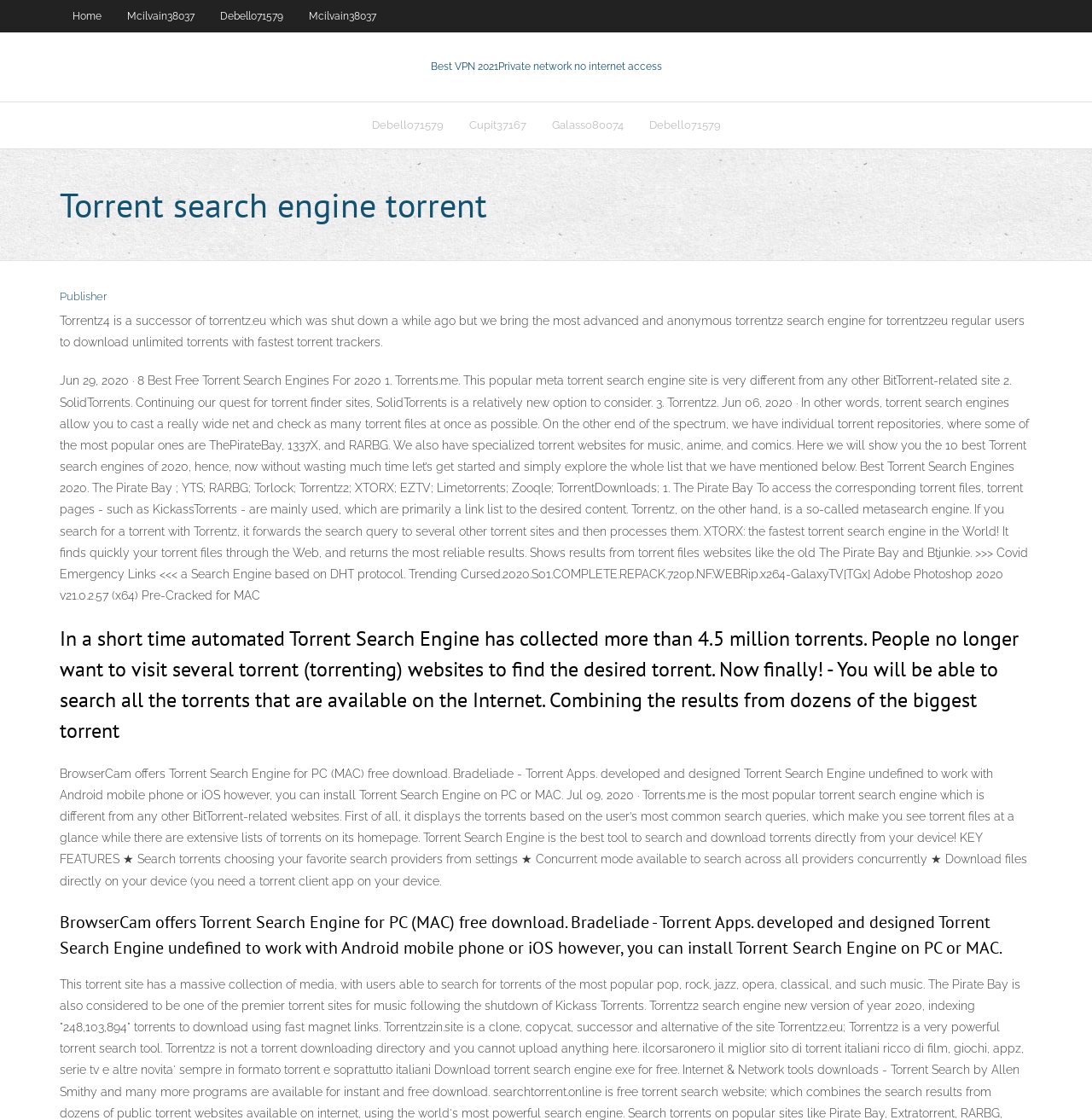Please identify the bounding box coordinates of the element's region that needs to be clicked to fulfill the following instruction: "Learn more about the 'Torrent Search Engine' for PC and MAC". The bounding box coordinates should consist of four float numbers between 0 and 1, i.e., [left, top, right, bottom].

[0.055, 0.812, 0.945, 0.857]